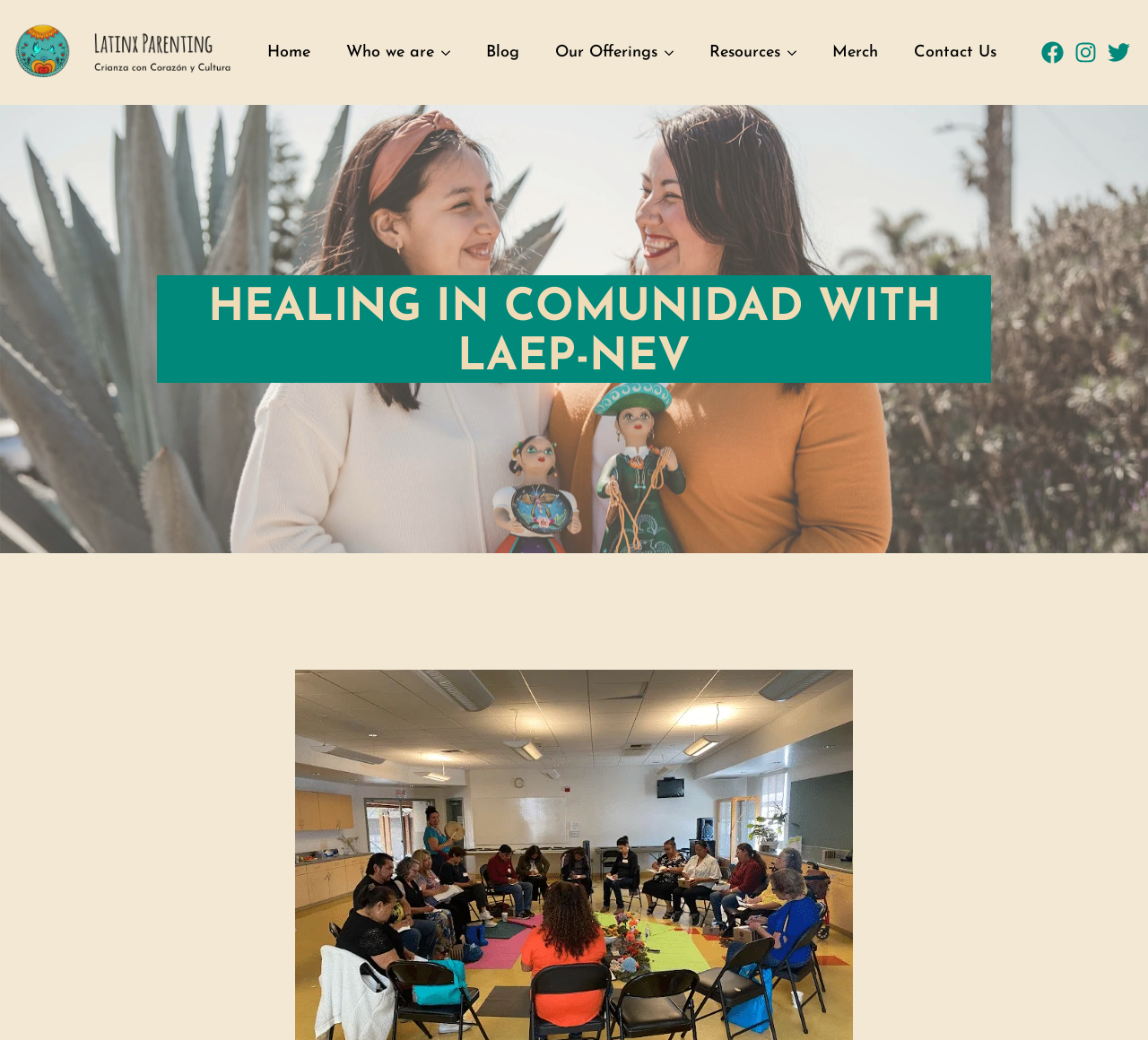Locate the bounding box coordinates of the area that needs to be clicked to fulfill the following instruction: "Leave a reply". The coordinates should be in the format of four float numbers between 0 and 1, namely [left, top, right, bottom].

None